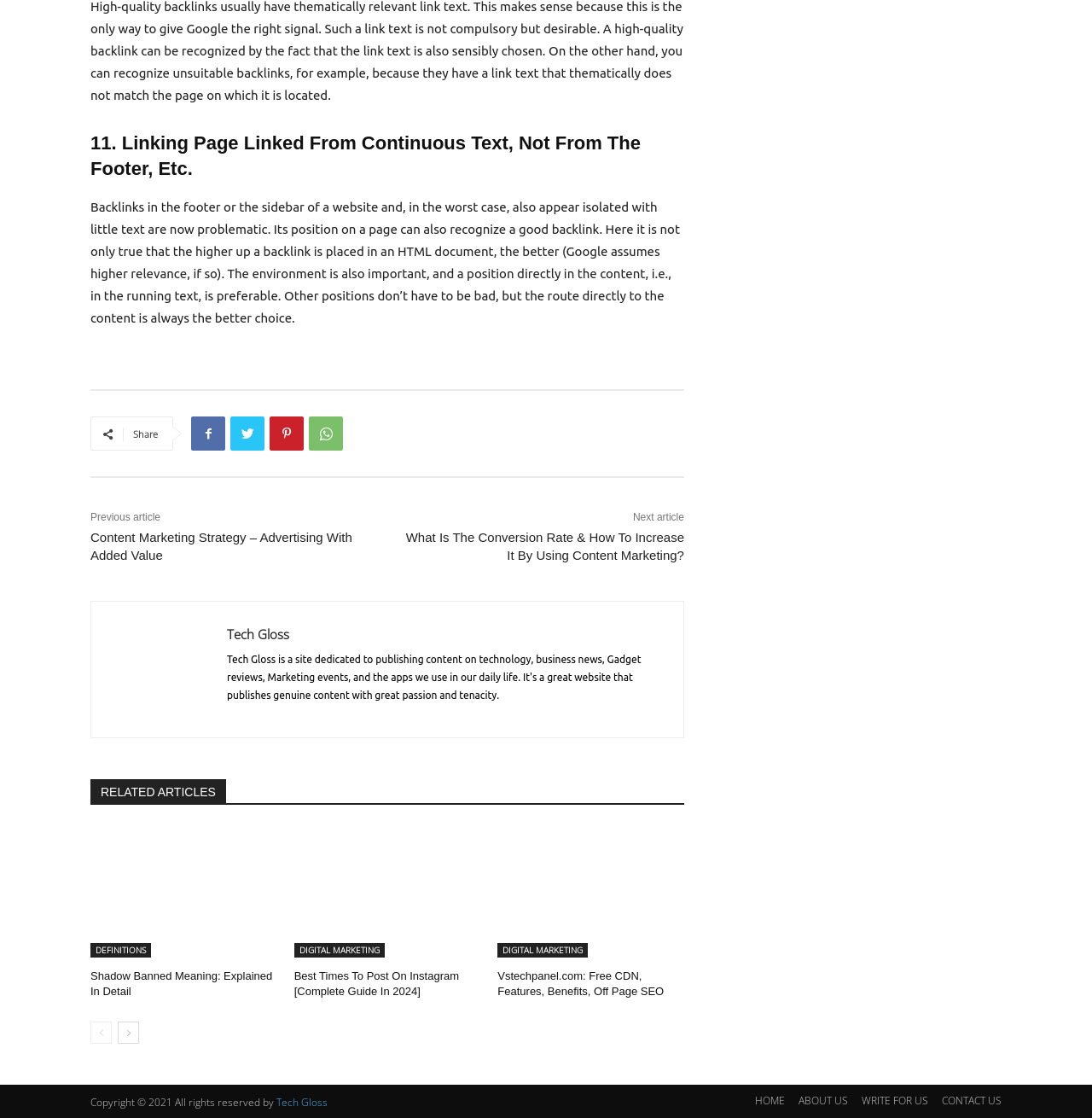Locate the bounding box coordinates of the clickable region necessary to complete the following instruction: "Go to the previous article". Provide the coordinates in the format of four float numbers between 0 and 1, i.e., [left, top, right, bottom].

[0.083, 0.457, 0.147, 0.468]